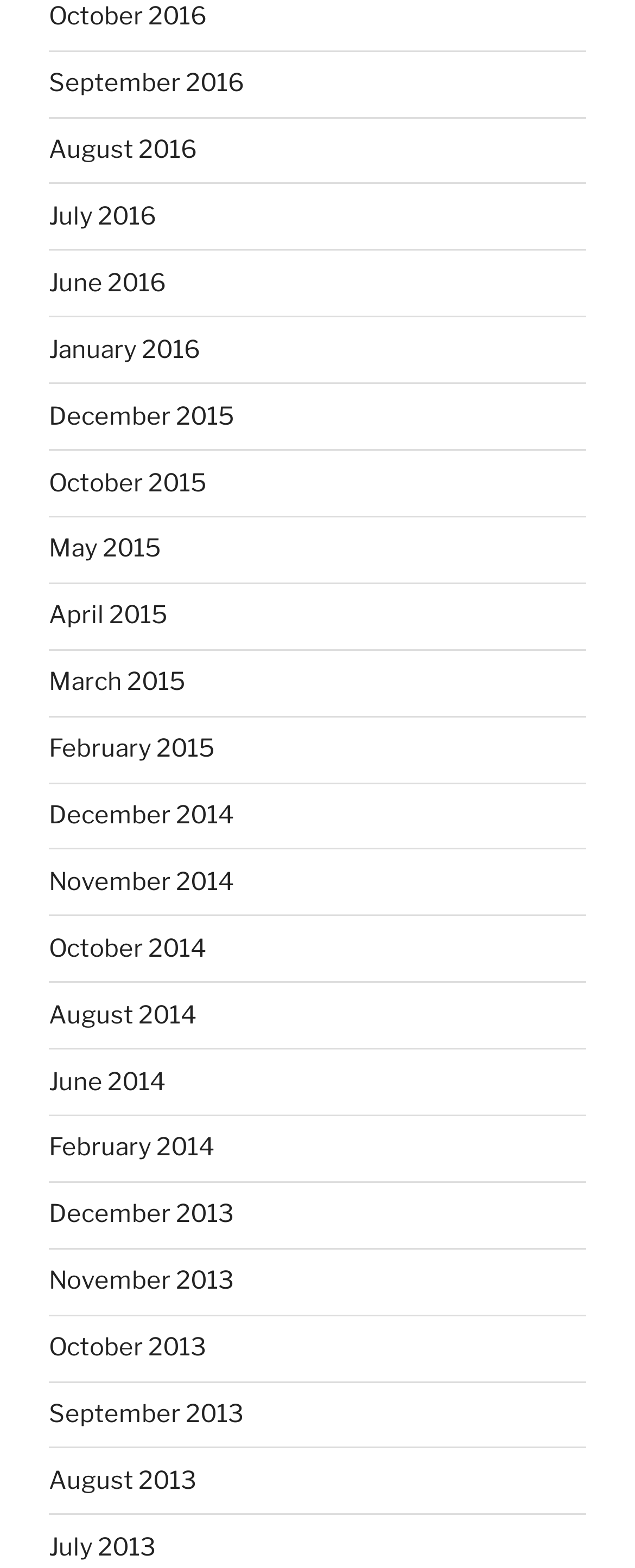Look at the image and write a detailed answer to the question: 
How many months are listed for the year 2014?

I counted the number of links that correspond to the year 2014, and found that there are 3 links: December 2014, November 2014, and October 2014.